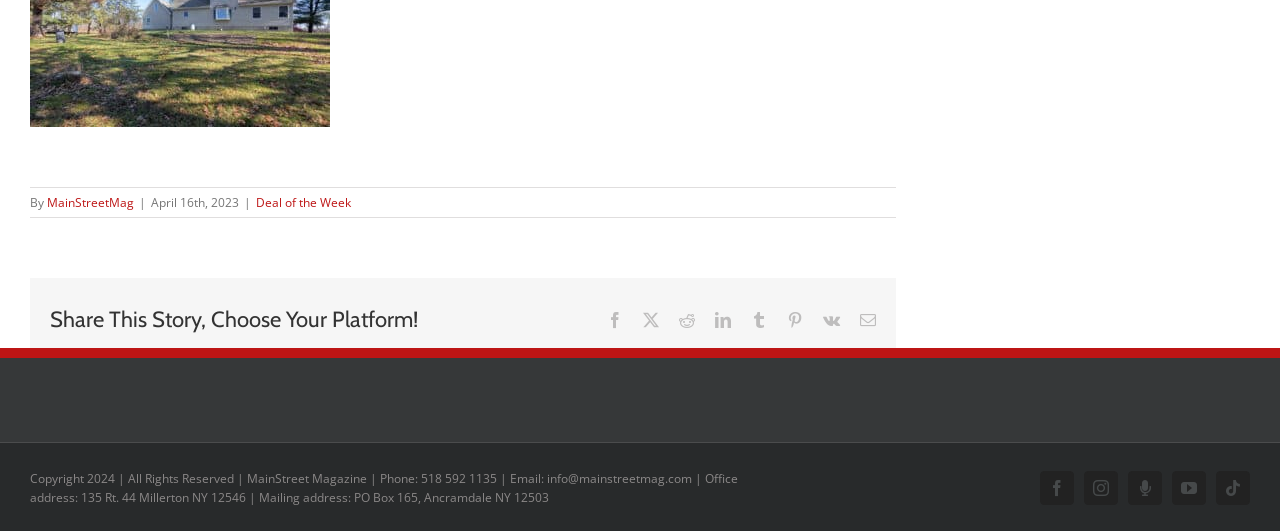Can you show the bounding box coordinates of the region to click on to complete the task described in the instruction: "Share on Facebook"?

[0.474, 0.588, 0.487, 0.618]